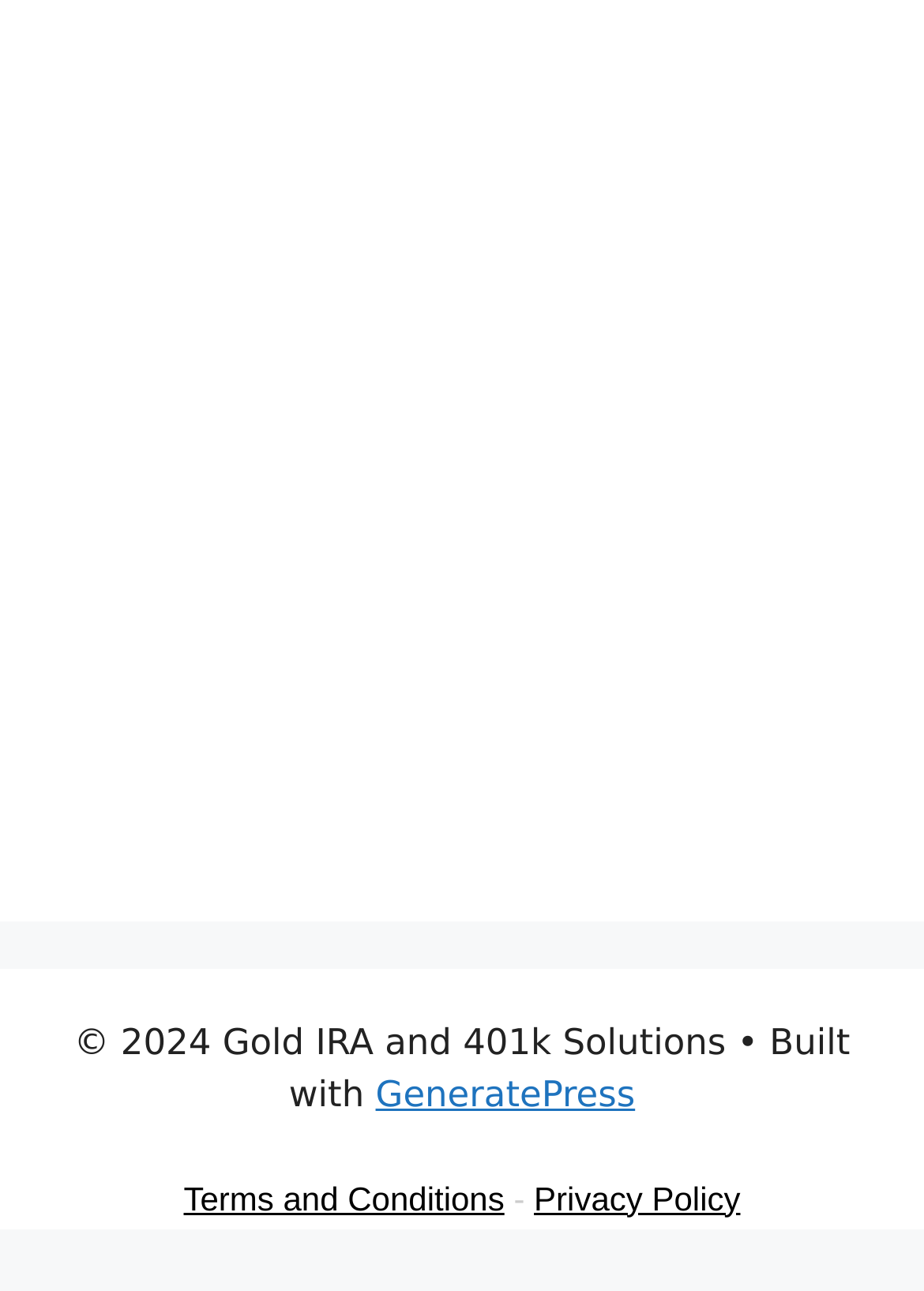Using the details in the image, give a detailed response to the question below:
What is the purpose of the 'Terms and Conditions' link?

I inferred the purpose of the 'Terms and Conditions' link by its text content. It is likely that clicking on this link will take the user to a page that outlines the terms and conditions of using the website.